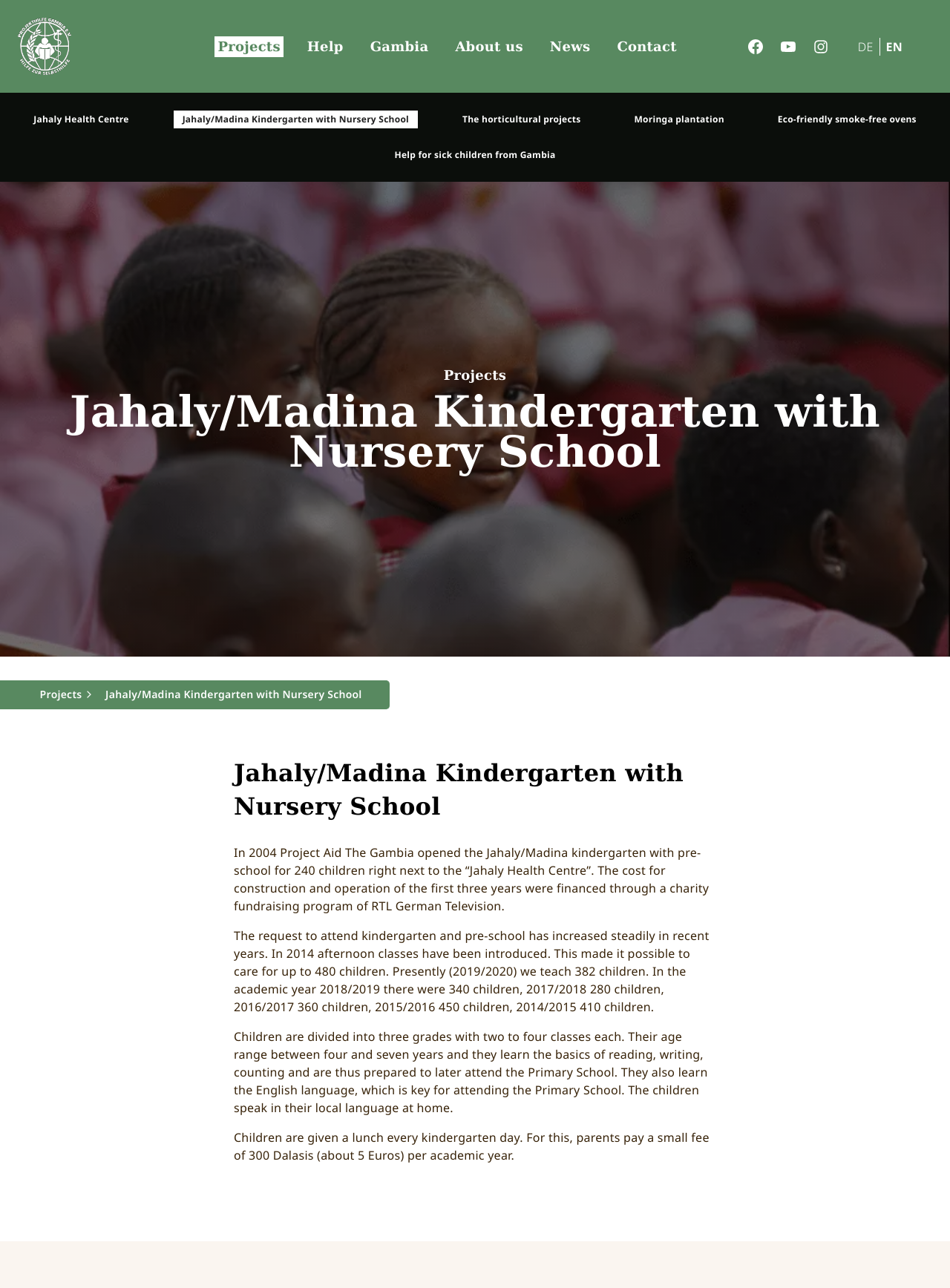Determine the bounding box coordinates of the clickable element to achieve the following action: 'Click on the 'Home' link'. Provide the coordinates as four float values between 0 and 1, formatted as [left, top, right, bottom].

None